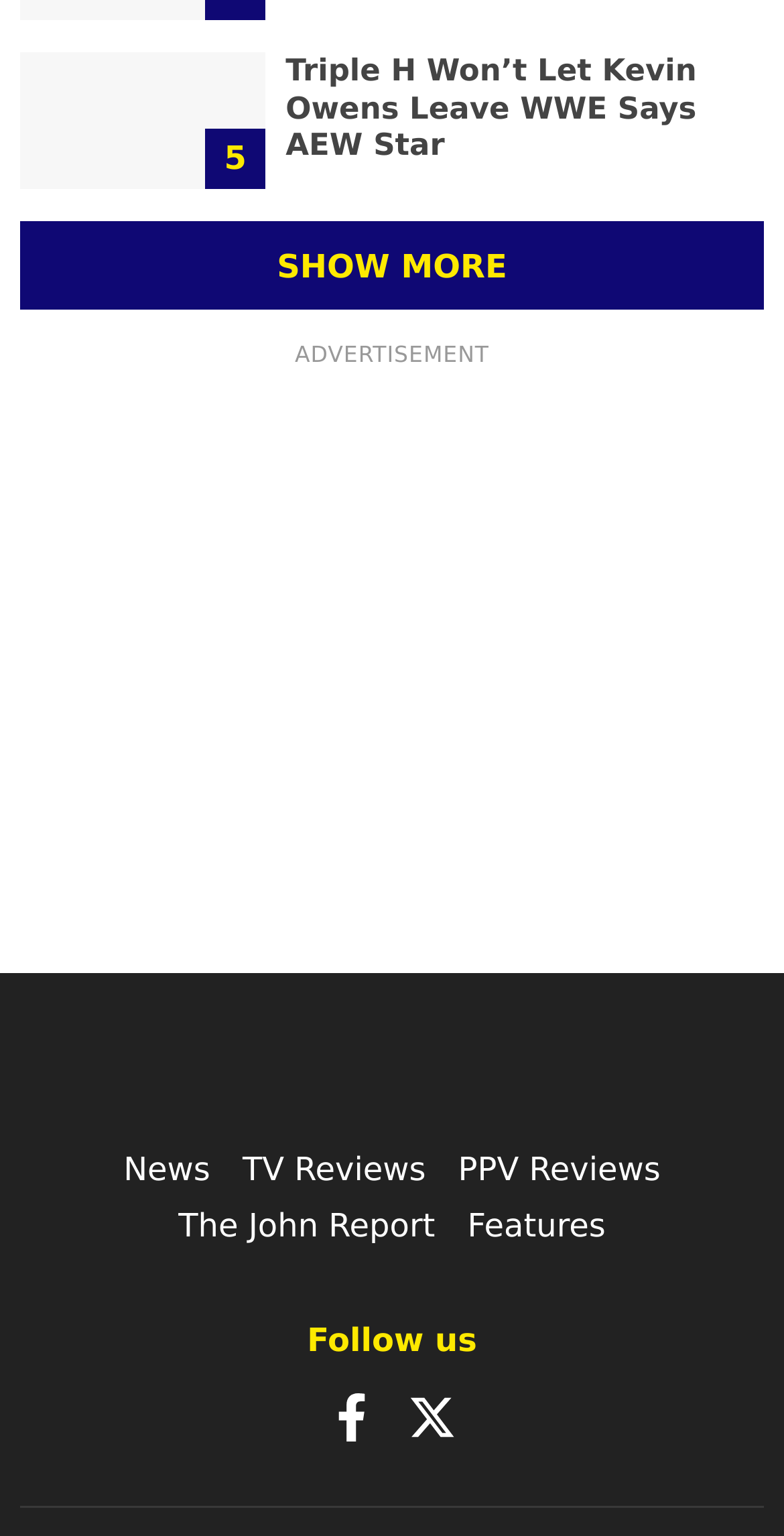Kindly determine the bounding box coordinates of the area that needs to be clicked to fulfill this instruction: "Read the news article".

[0.364, 0.034, 0.889, 0.106]